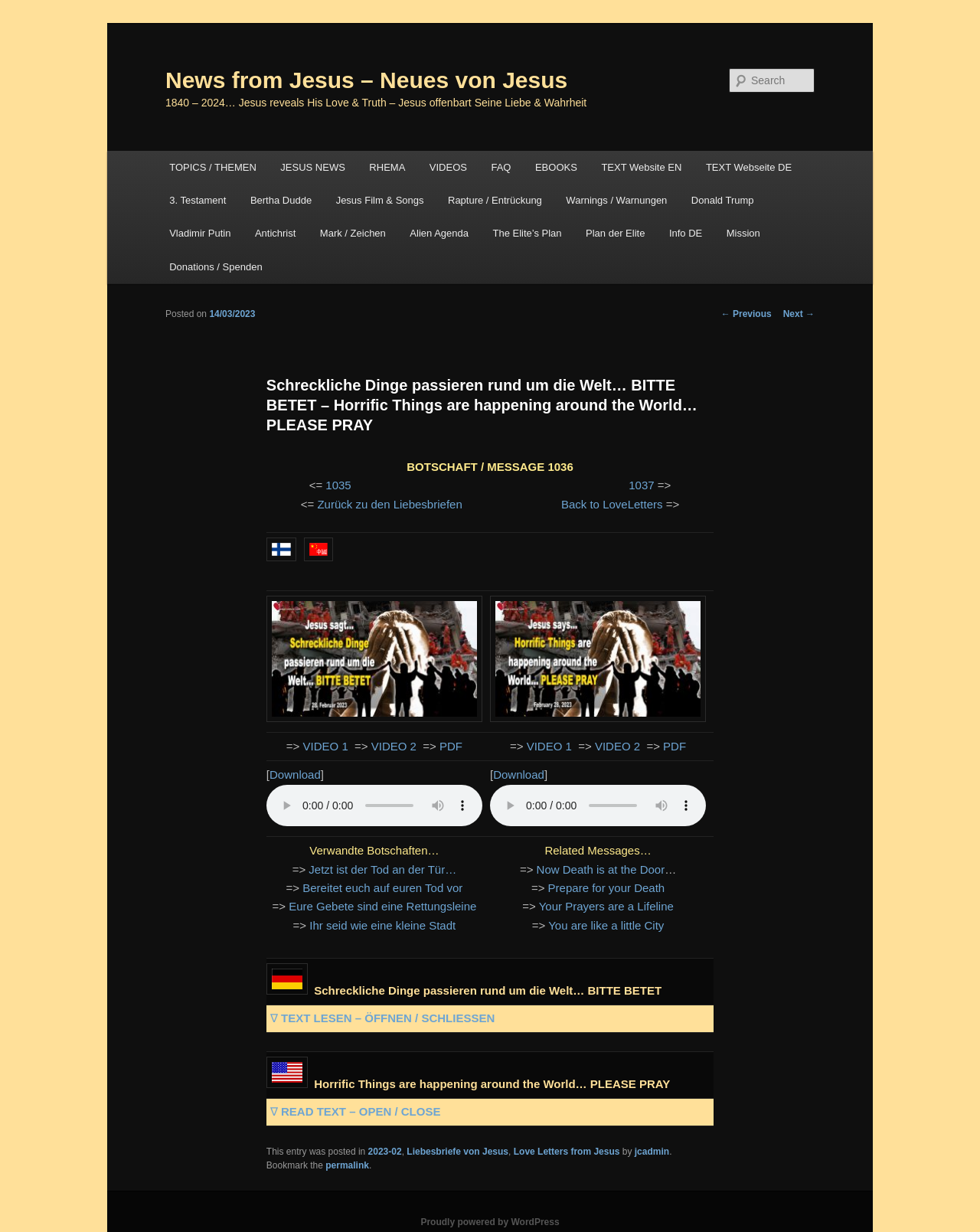Locate the bounding box coordinates of the element that needs to be clicked to carry out the instruction: "Read the previous post". The coordinates should be given as four float numbers ranging from 0 to 1, i.e., [left, top, right, bottom].

[0.736, 0.25, 0.787, 0.259]